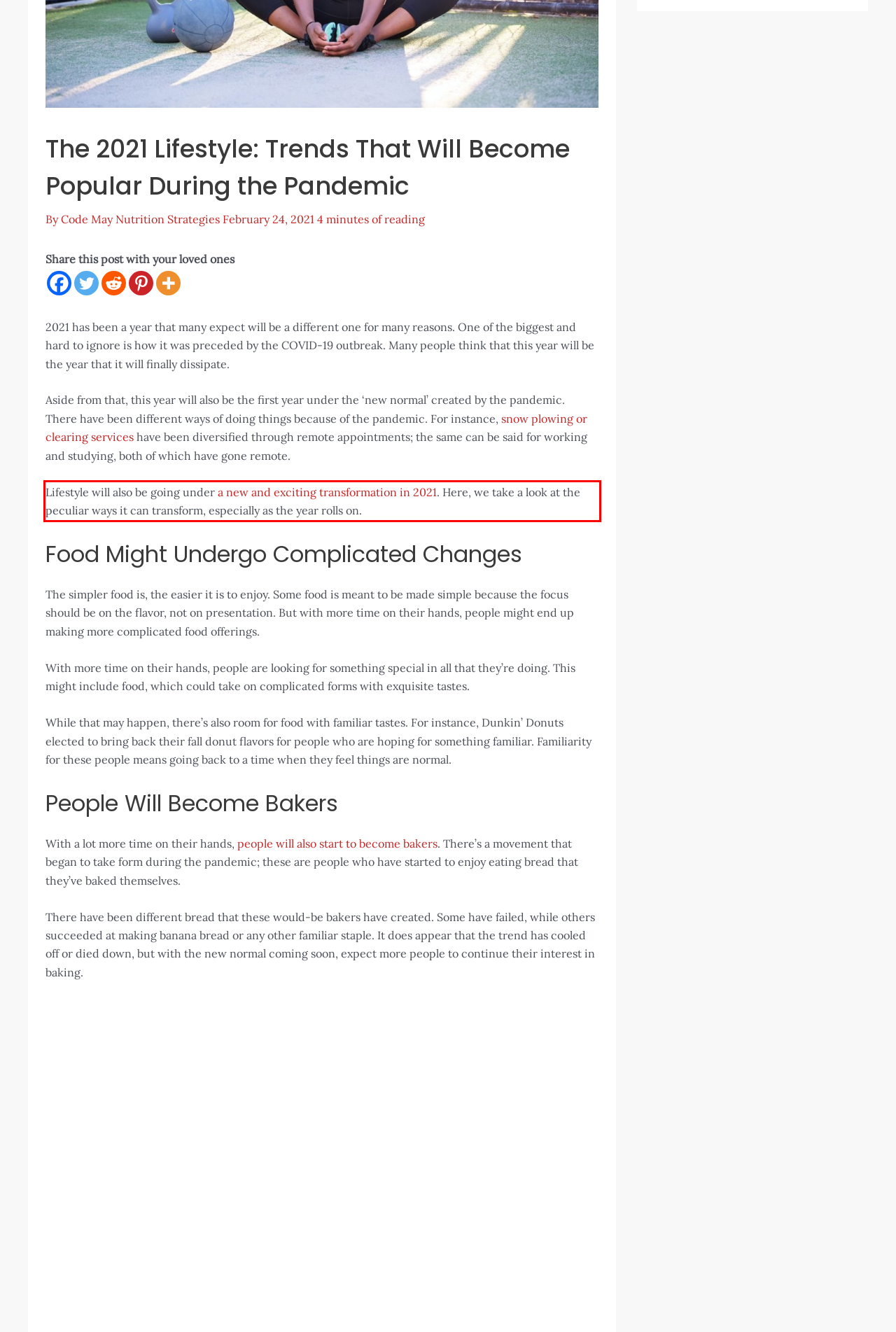Observe the screenshot of the webpage that includes a red rectangle bounding box. Conduct OCR on the content inside this red bounding box and generate the text.

Lifestyle will also be going under a new and exciting transformation in 2021. Here, we take a look at the peculiar ways it can transform, especially as the year rolls on.